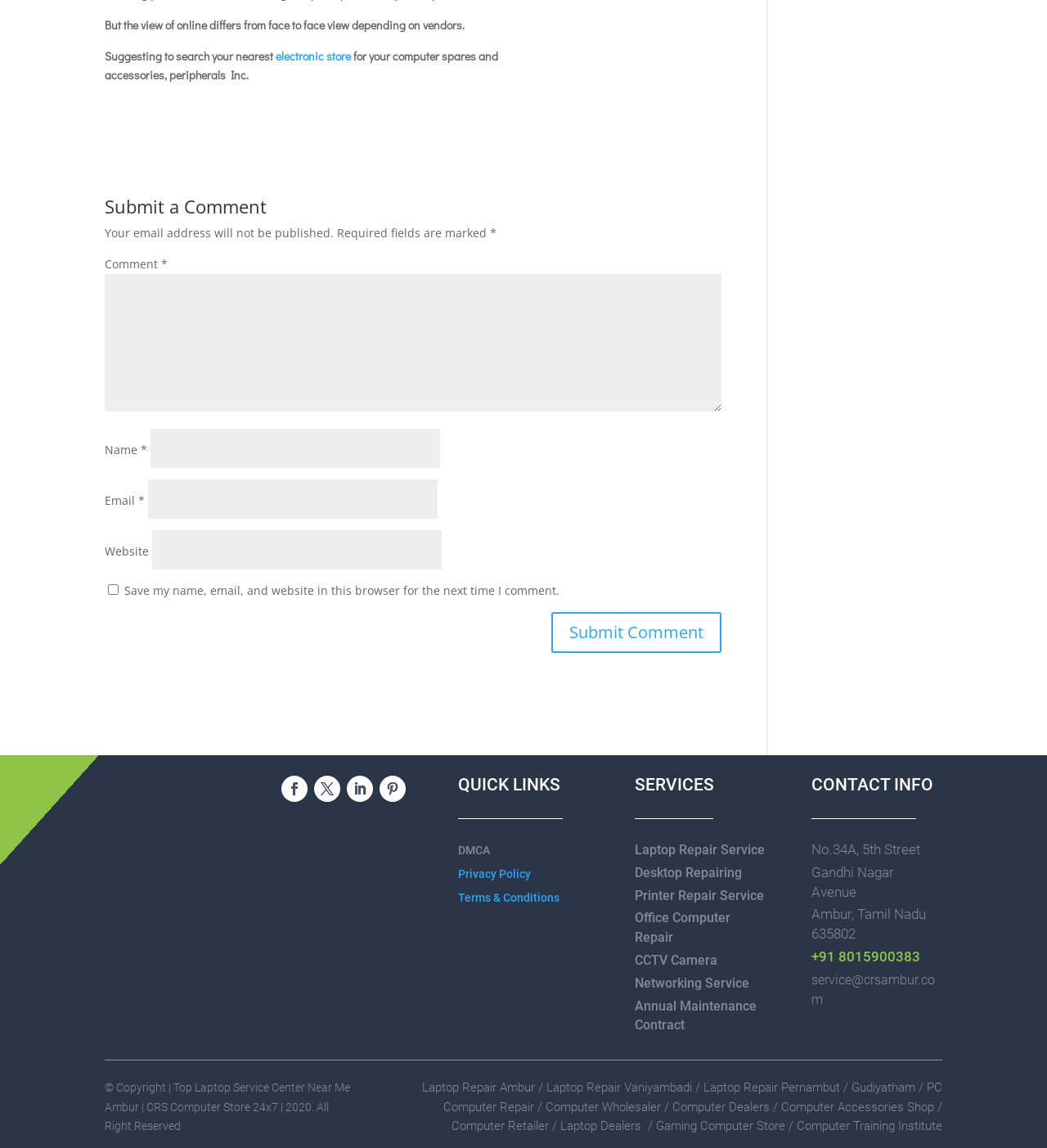Locate the bounding box of the UI element described by: "parent_node: Comment * name="comment"" in the given webpage screenshot.

[0.1, 0.239, 0.689, 0.358]